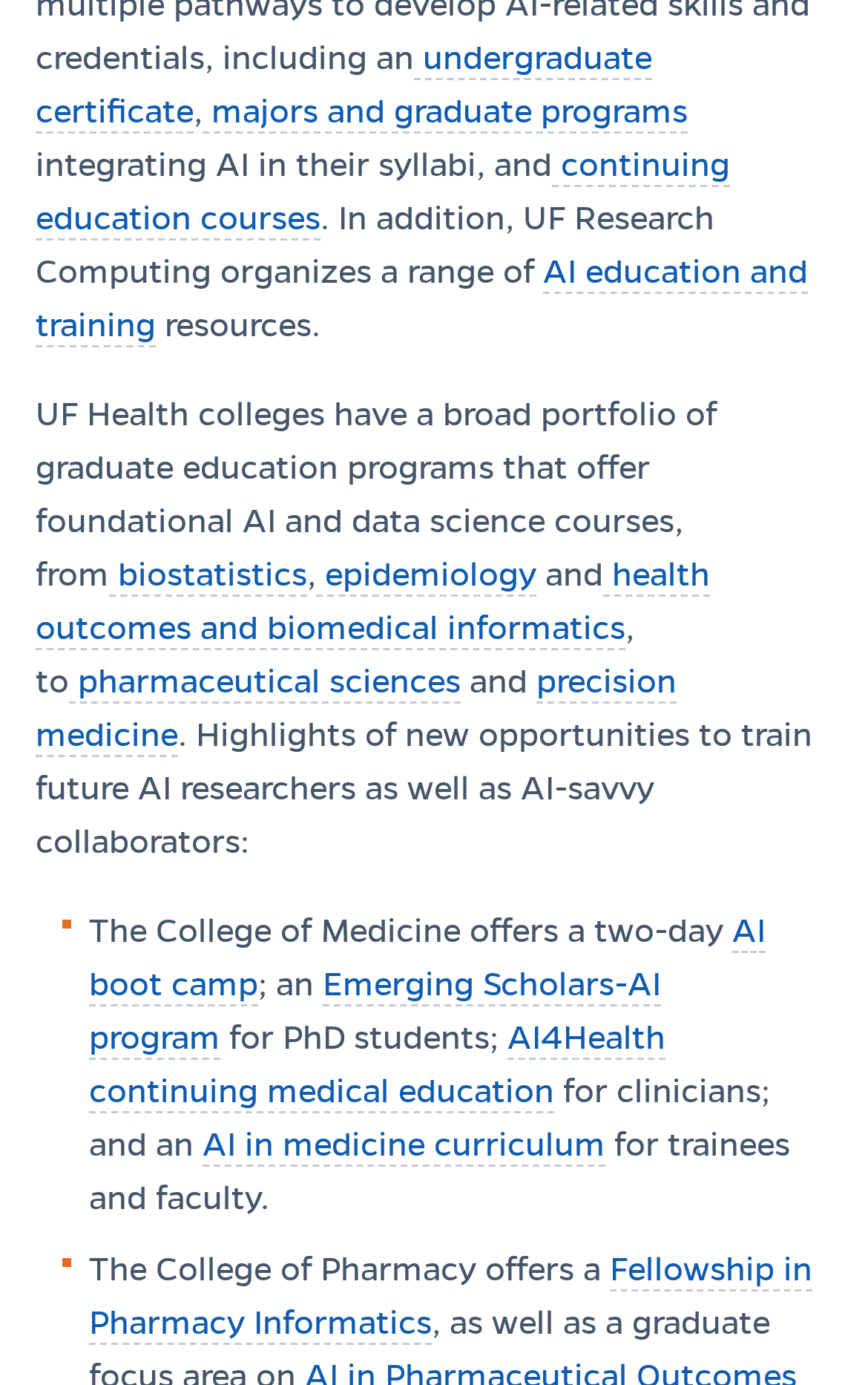Please identify the bounding box coordinates of the element's region that should be clicked to execute the following instruction: "view AI education and training". The bounding box coordinates must be four float numbers between 0 and 1, i.e., [left, top, right, bottom].

[0.041, 0.182, 0.931, 0.251]